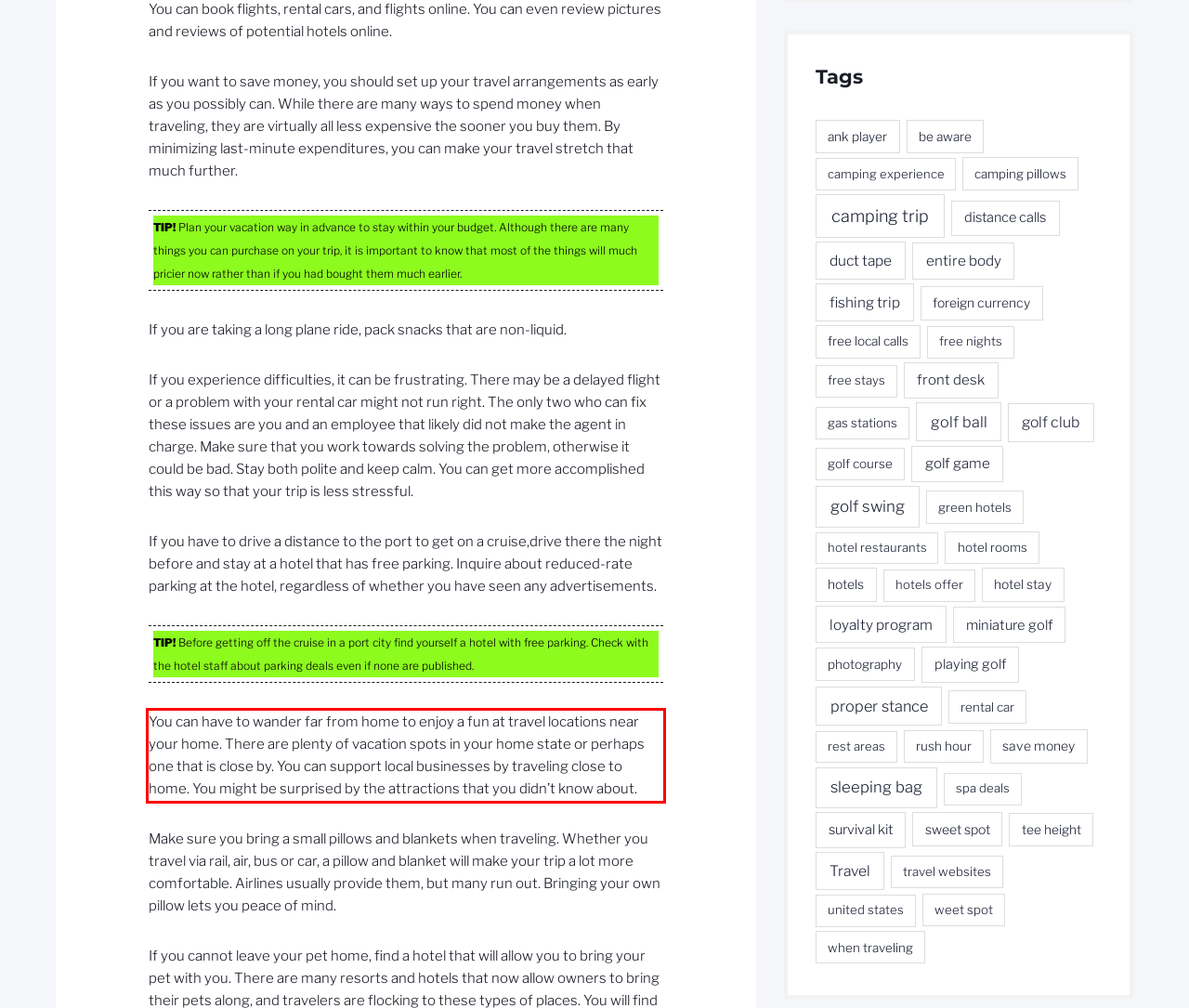The screenshot you have been given contains a UI element surrounded by a red rectangle. Use OCR to read and extract the text inside this red rectangle.

You can have to wander far from home to enjoy a fun at travel locations near your home. There are plenty of vacation spots in your home state or perhaps one that is close by. You can support local businesses by traveling close to home. You might be surprised by the attractions that you didn’t know about.